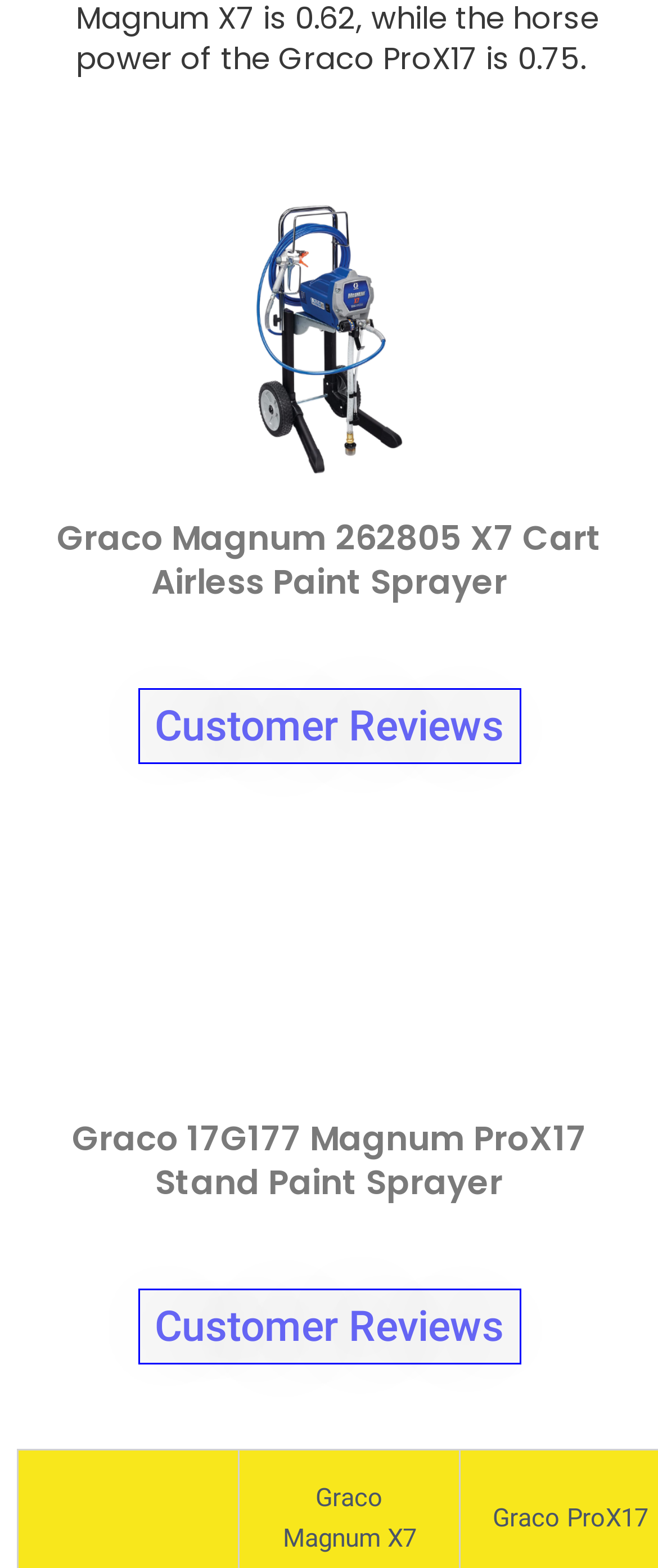How many customer review links are there?
Look at the image and provide a detailed response to the question.

There are two links with the OCR text 'Customer Reviews' on the webpage, one below the first paint sprayer and one below the second paint sprayer, indicating that there are two customer review links.